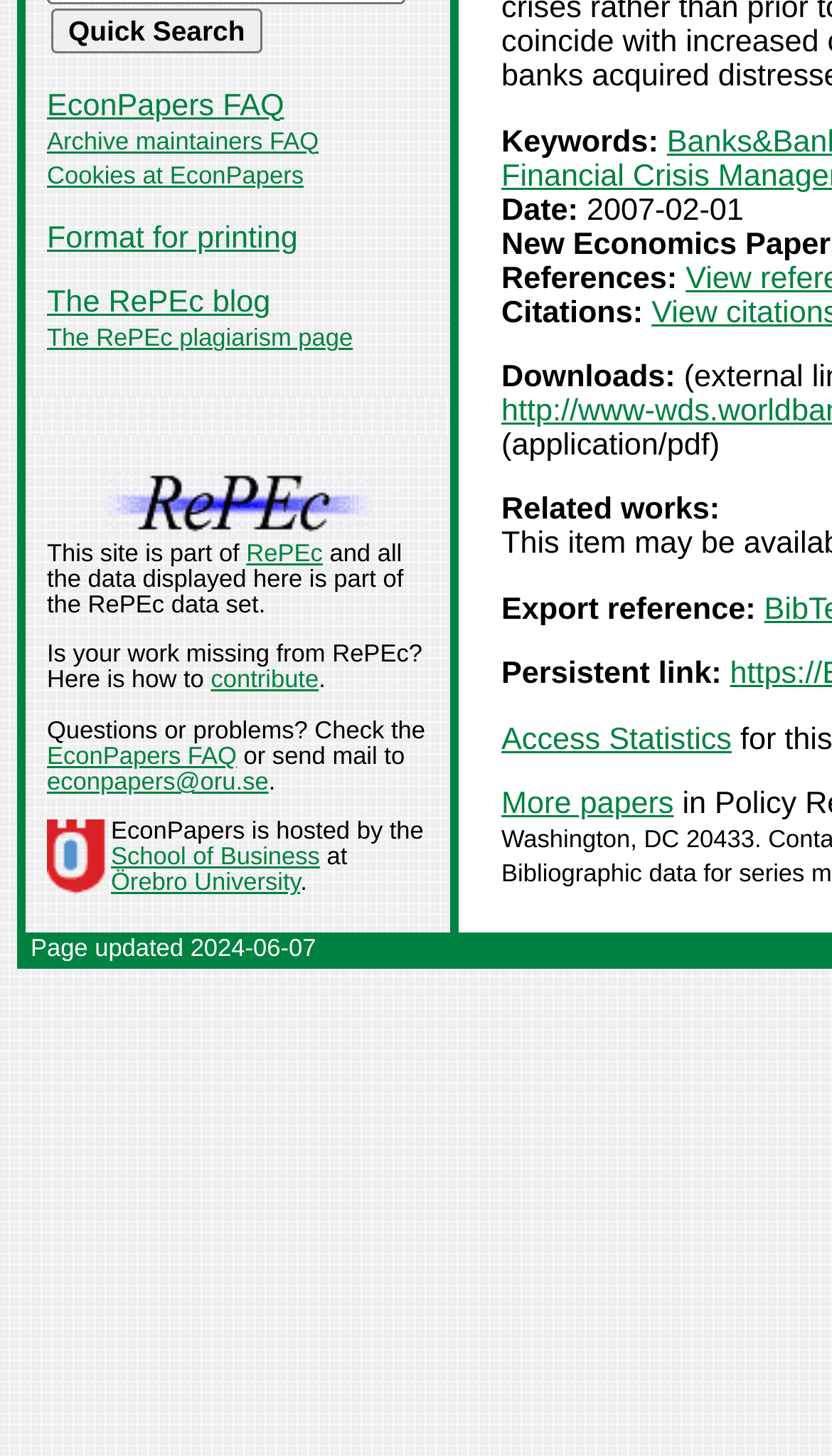Determine the bounding box for the described UI element: "value="Quick Search"".

[0.062, 0.006, 0.315, 0.037]